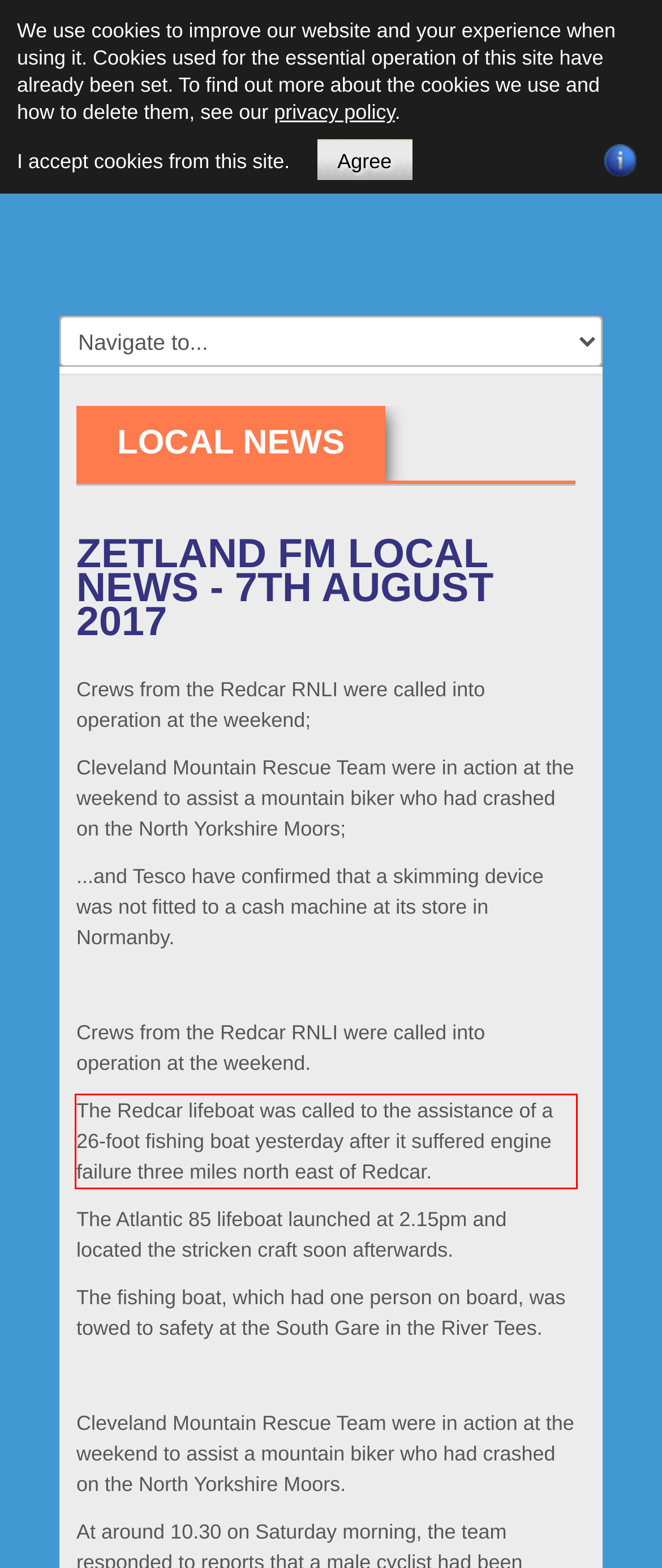Analyze the red bounding box in the provided webpage screenshot and generate the text content contained within.

The Redcar lifeboat was called to the assistance of a 26-foot fishing boat yesterday after it suffered engine failure three miles north east of Redcar.